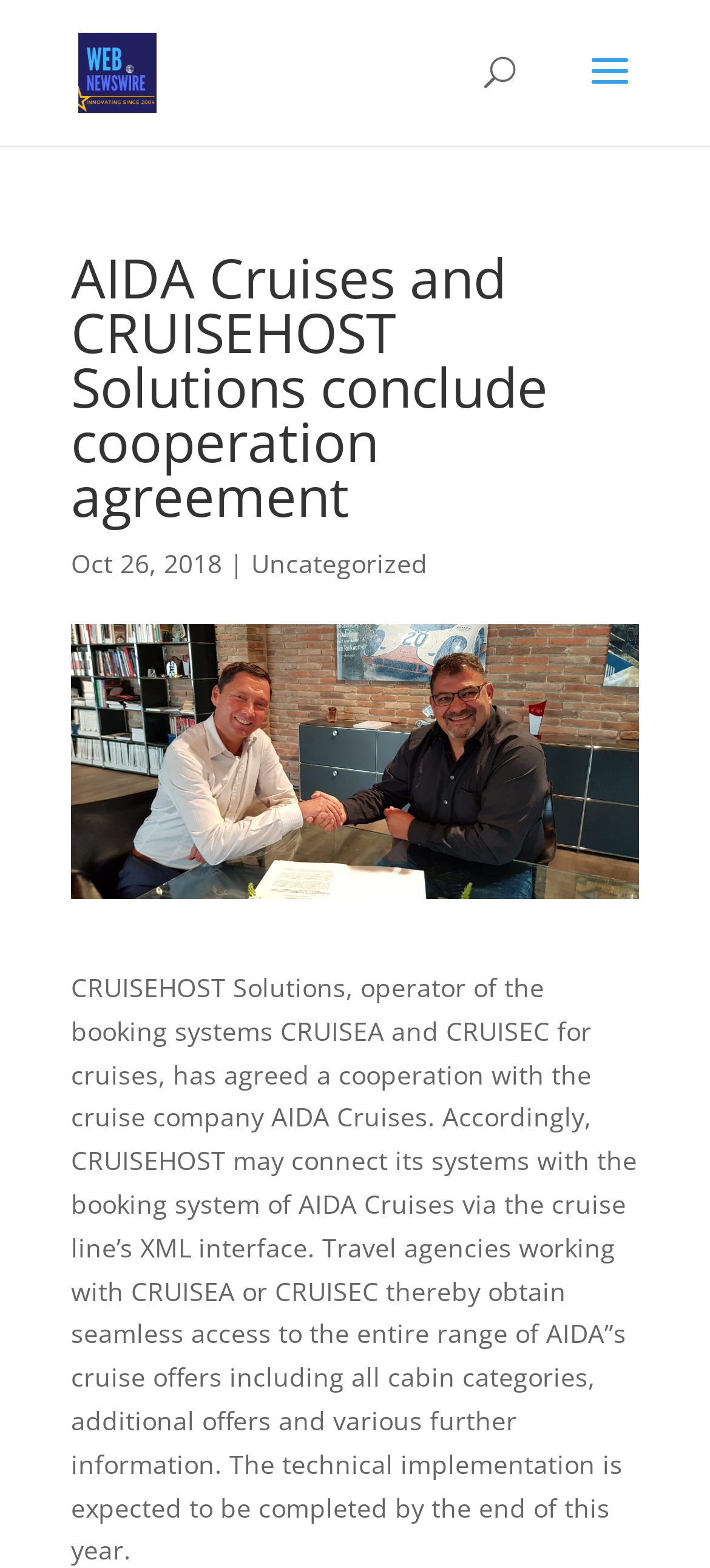Create a detailed description of the webpage's content and layout.

The webpage is about AIDA Cruises and CRUISEHOST Solutions concluding a cooperation agreement. At the top left, there is a link to "Webnewswire" accompanied by an image with the same name. Below this, there is a search bar that spans across the top of the page. 

The main content of the webpage is divided into sections. The first section is a heading that announces the cooperation agreement between AIDA Cruises and CRUISEHOST Solutions. Below this heading, there is a date "Oct 26, 2018" followed by a vertical line and a link to "Uncategorized". 

The main article is located below these elements, occupying most of the page. It describes the details of the cooperation agreement, including the connection of CRUISEHOST's systems with AIDA Cruises' booking system, and the benefits this will bring to travel agencies.